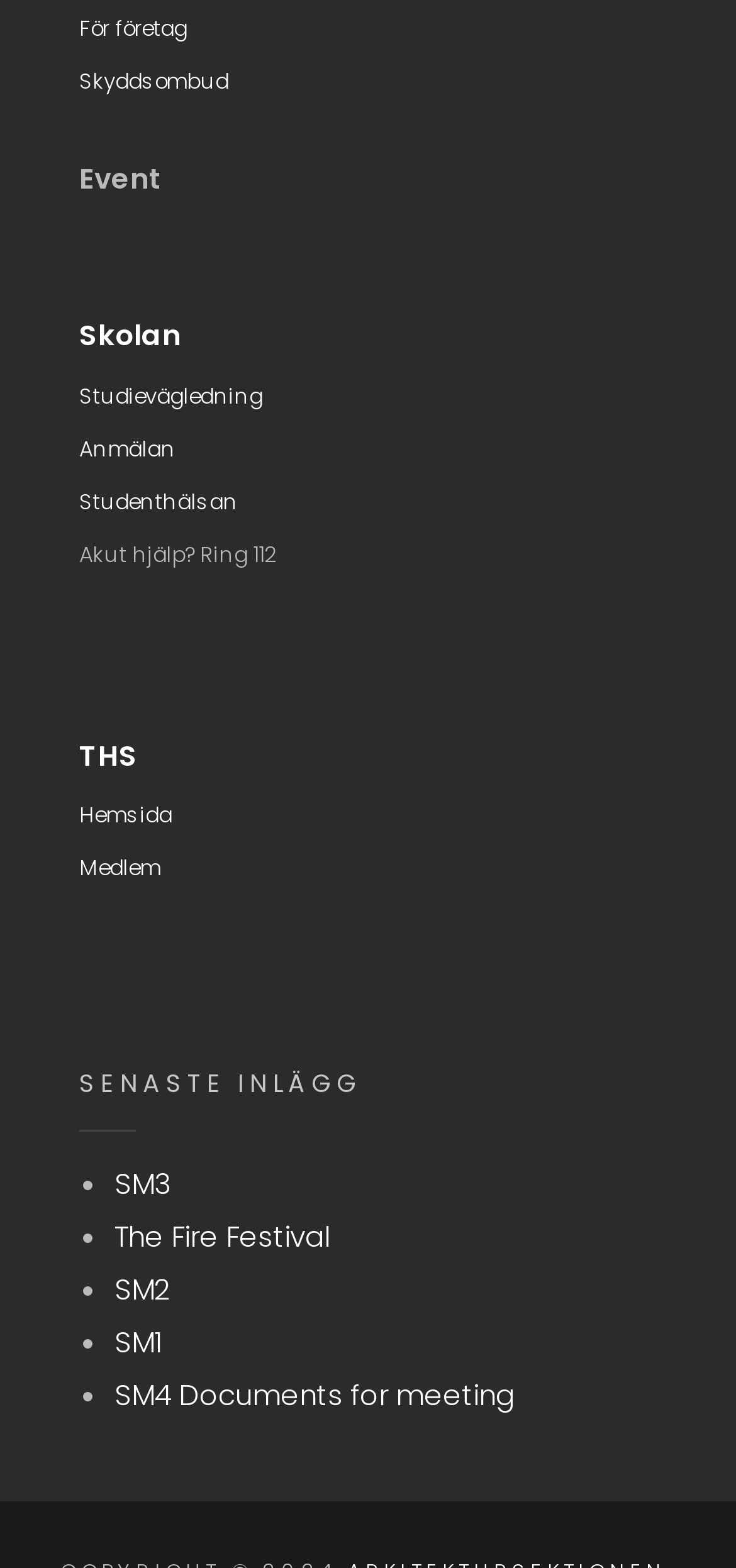Determine the bounding box coordinates of the clickable region to execute the instruction: "Click on För företag". The coordinates should be four float numbers between 0 and 1, denoted as [left, top, right, bottom].

[0.108, 0.0, 0.254, 0.025]